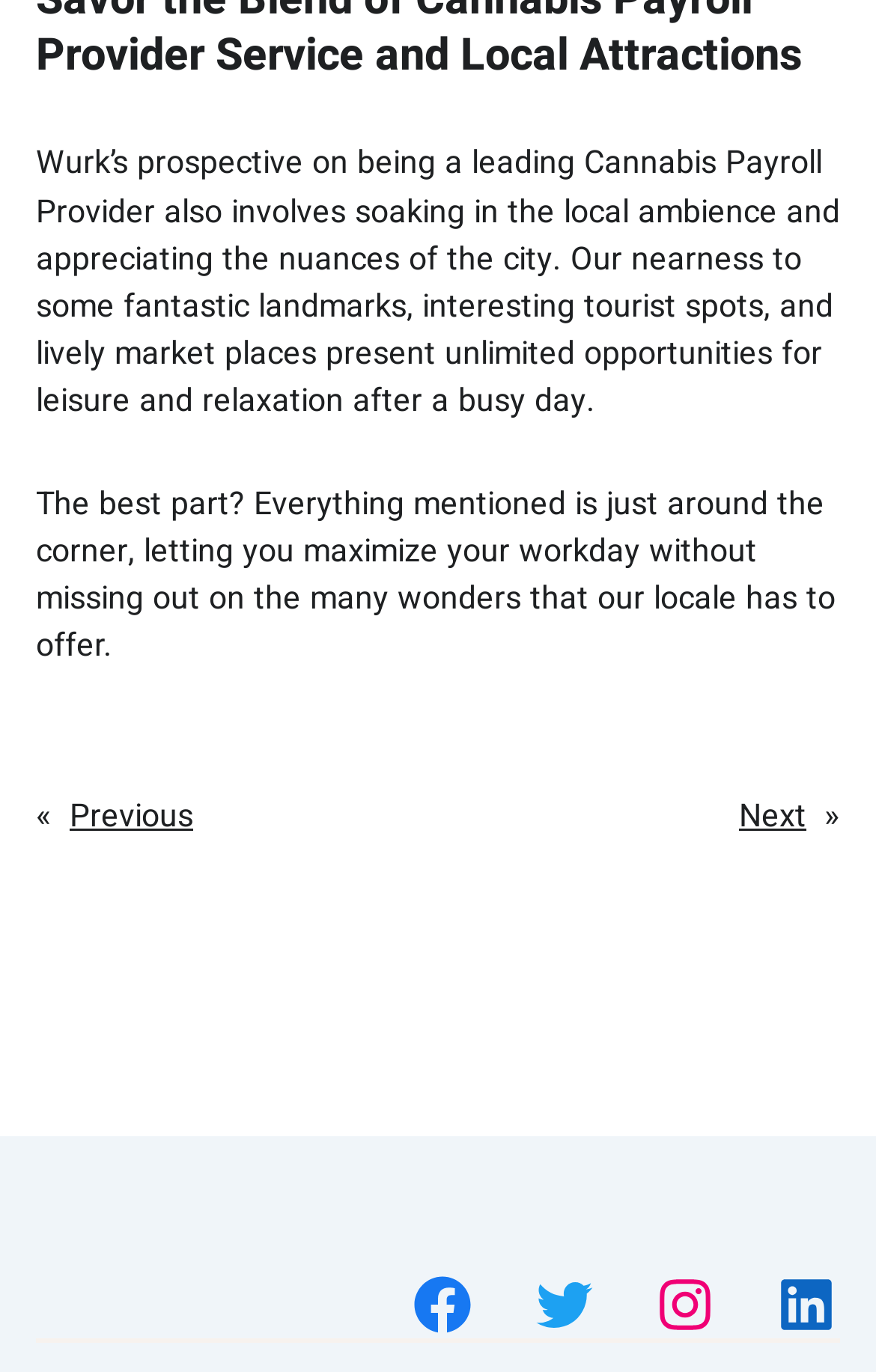How many social media links are present at the bottom of the page?
Identify the answer in the screenshot and reply with a single word or phrase.

4